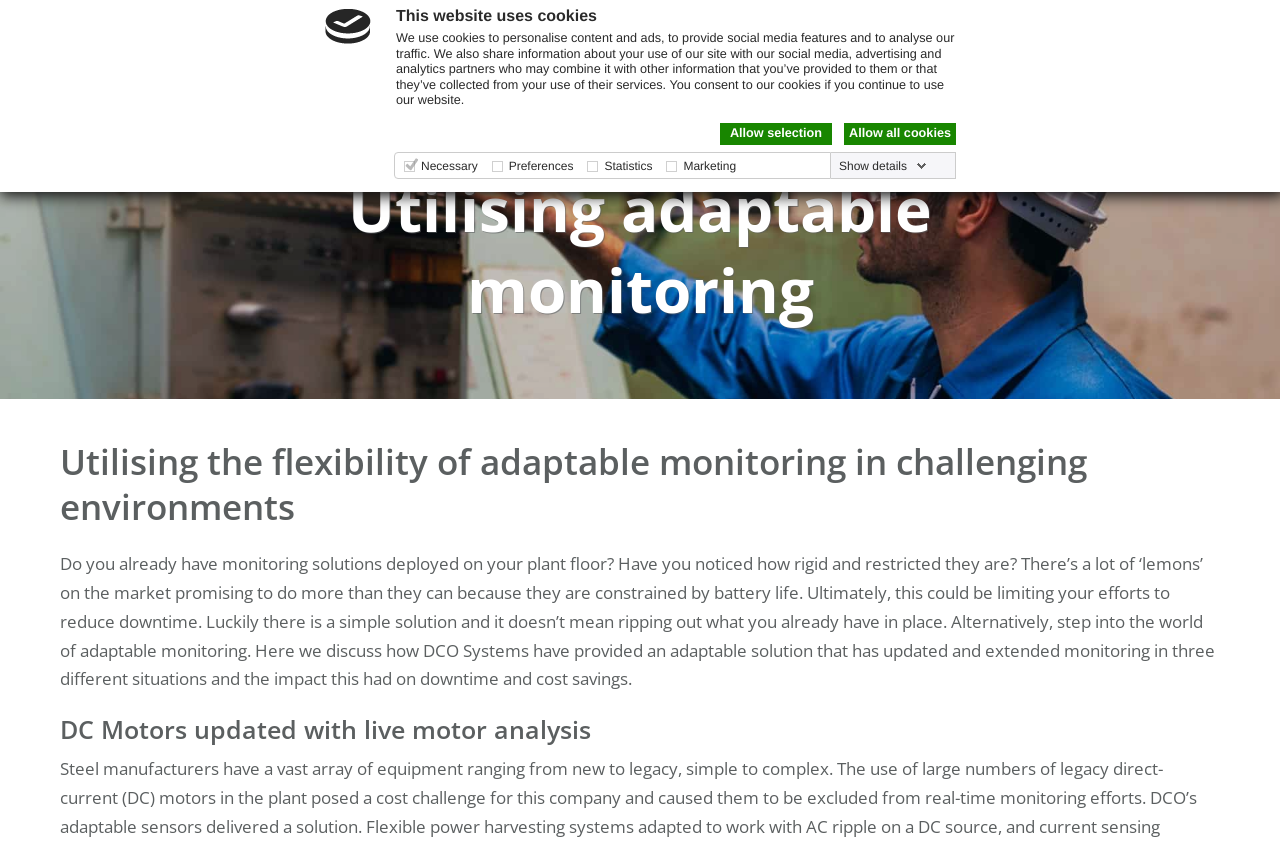Please find the top heading of the webpage and generate its text.

Utilising adaptable monitoring